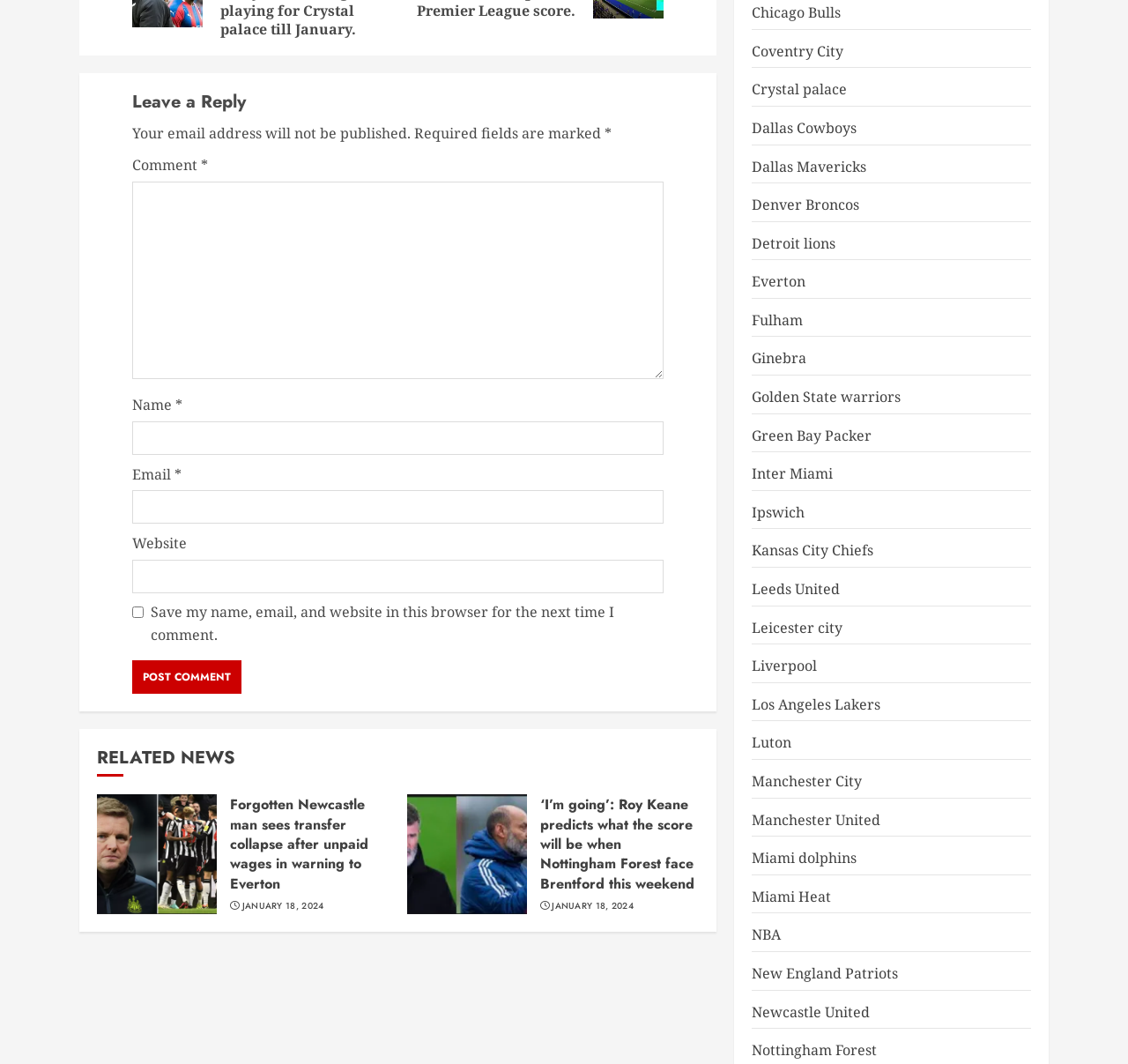Carefully examine the image and provide an in-depth answer to the question: How many textboxes are there in the comment section?

I counted the number of textbox elements in the comment section, which are 'Comment *', 'Name *', 'Email *', and 'Website'. Therefore, there are 4 textboxes in the comment section.